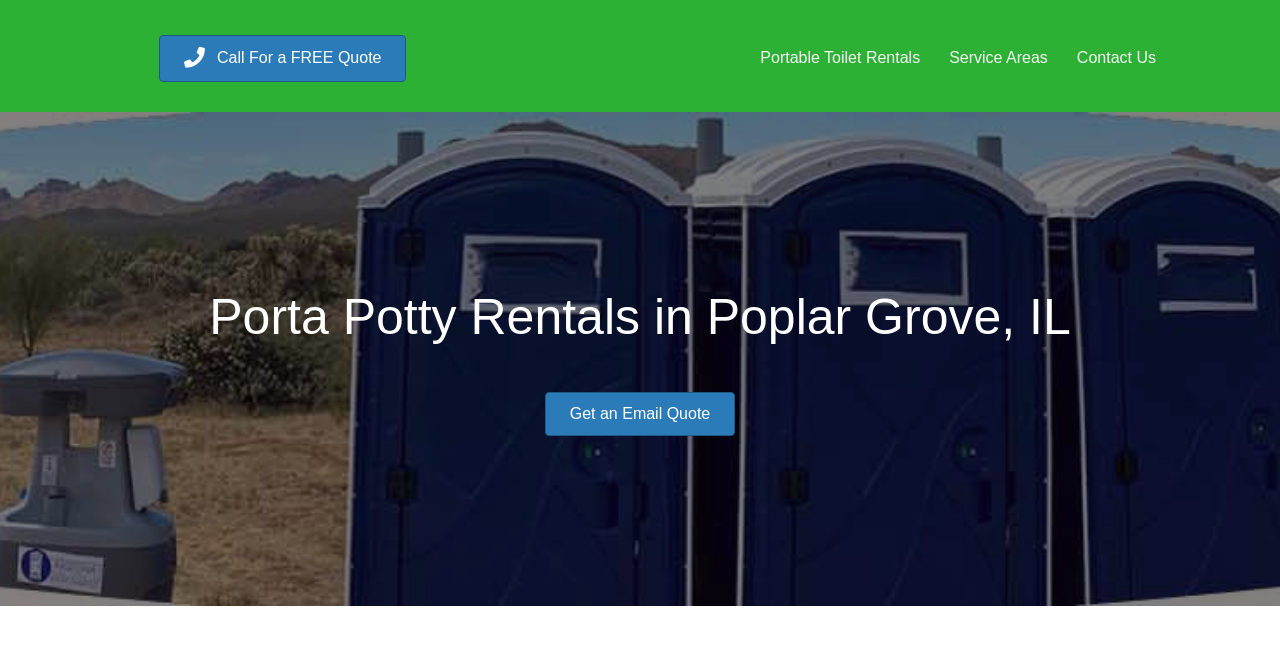Please specify the bounding box coordinates in the format (top-left x, top-left y, bottom-right x, bottom-right y), with values ranging from 0 to 1. Identify the bounding box for the UI component described as follows: Portable Toilet Rentals

[0.583, 0.055, 0.73, 0.121]